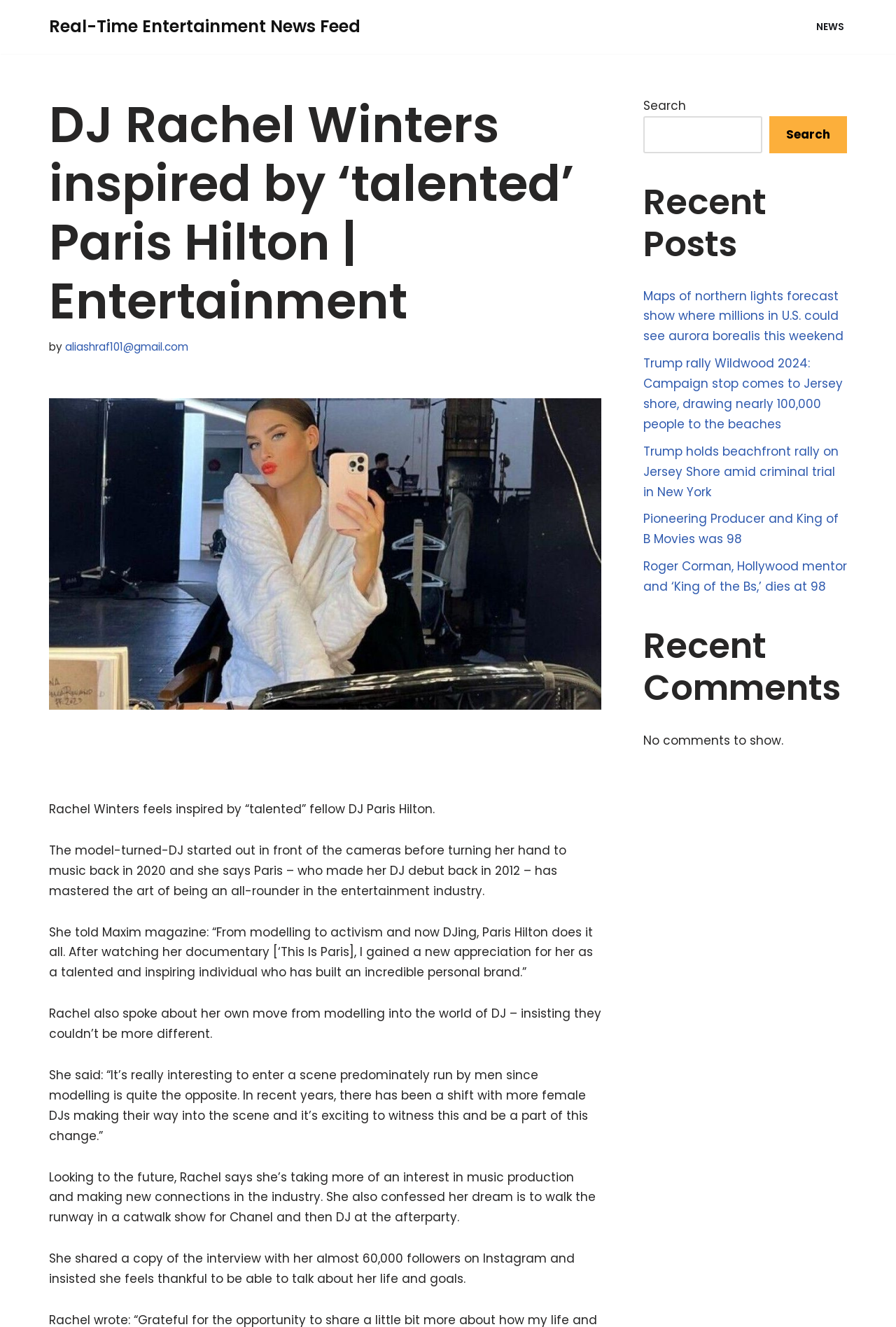What is the topic of the documentary mentioned in the article?
Using the picture, provide a one-word or short phrase answer.

Paris Hilton